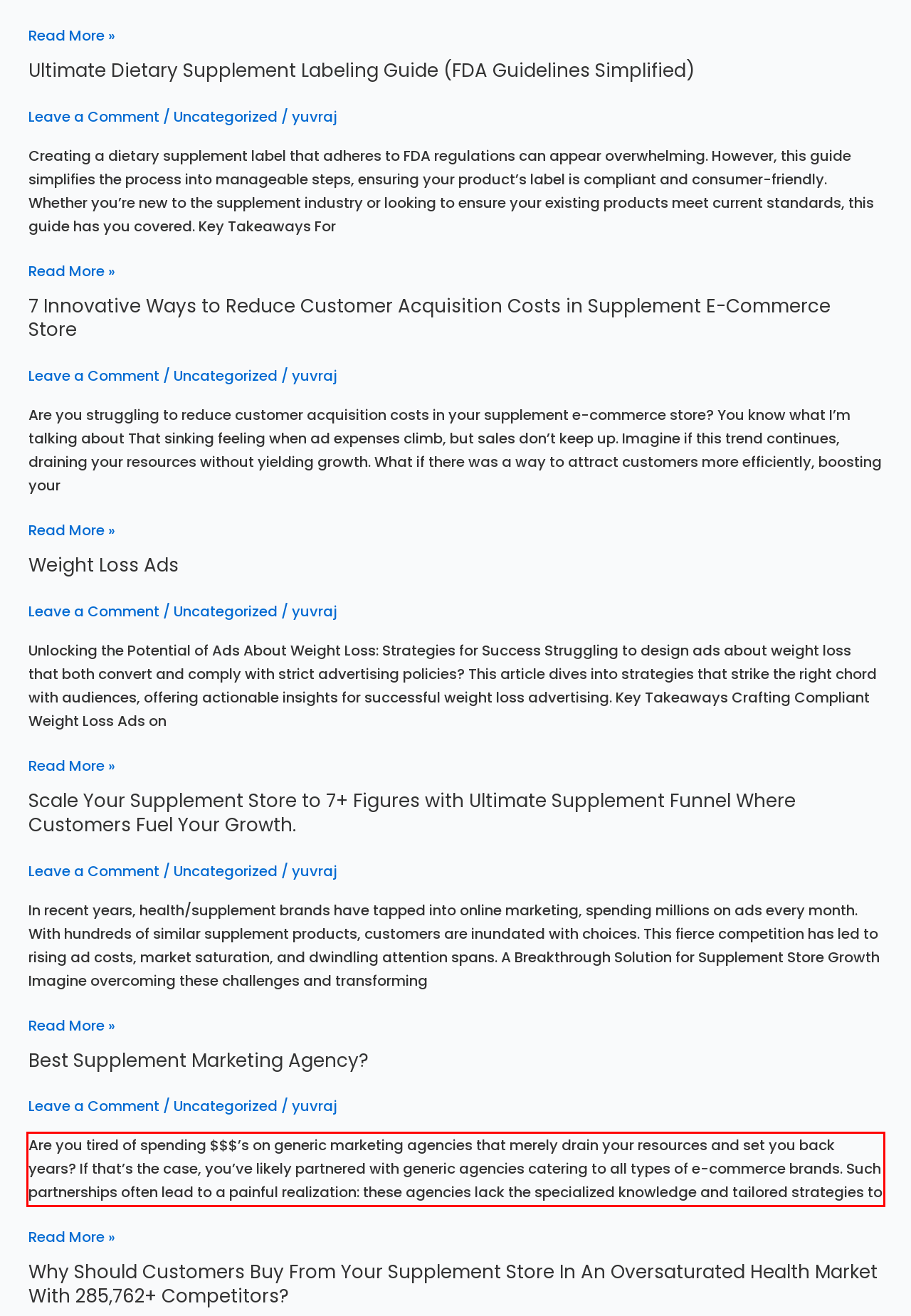Perform OCR on the text inside the red-bordered box in the provided screenshot and output the content.

Are you tired of spending $$$’s on generic marketing agencies that merely drain your resources and set you back years? If that’s the case, you’ve likely partnered with generic agencies catering to all types of e-commerce brands. Such partnerships often lead to a painful realization: these agencies lack the specialized knowledge and tailored strategies to